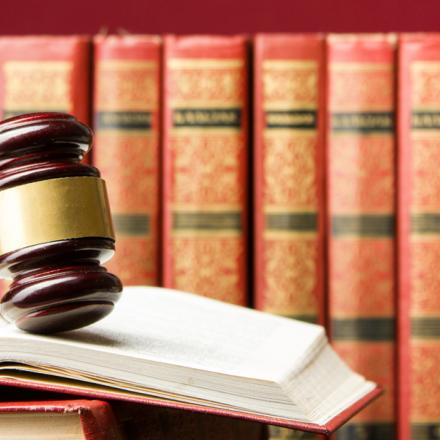What is the theme of the imagery in the caption?
Offer a detailed and full explanation in response to the question.

The caption describes the imagery as resonating with themes of justice, accountability, and the pursuit of legal remedies in a challenging landscape, highlighting the critical role of legal expertise in upholding consumer rights.